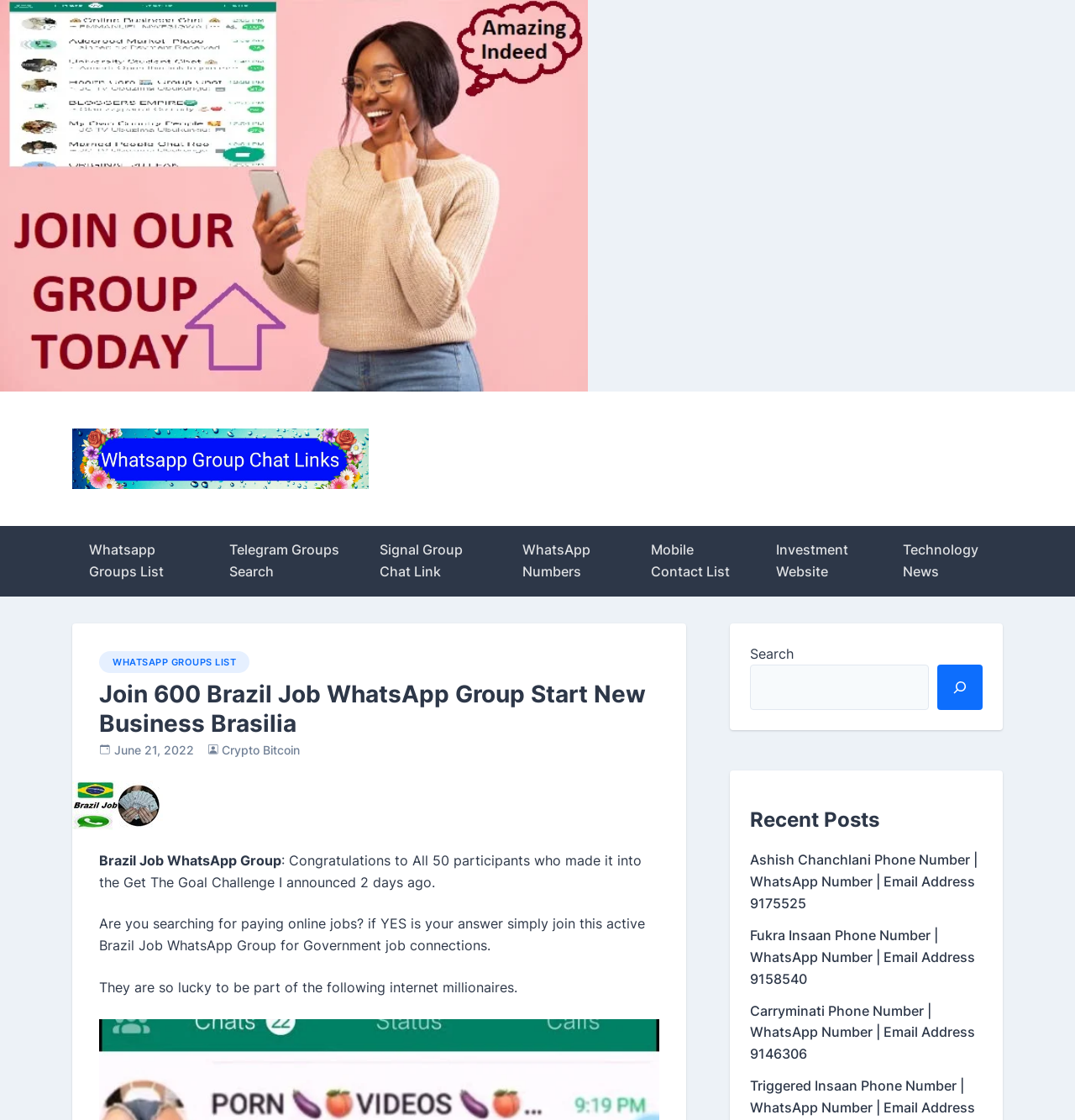Please specify the bounding box coordinates of the area that should be clicked to accomplish the following instruction: "Join the Brazil Job WhatsApp Group". The coordinates should consist of four float numbers between 0 and 1, i.e., [left, top, right, bottom].

[0.067, 0.697, 0.152, 0.741]